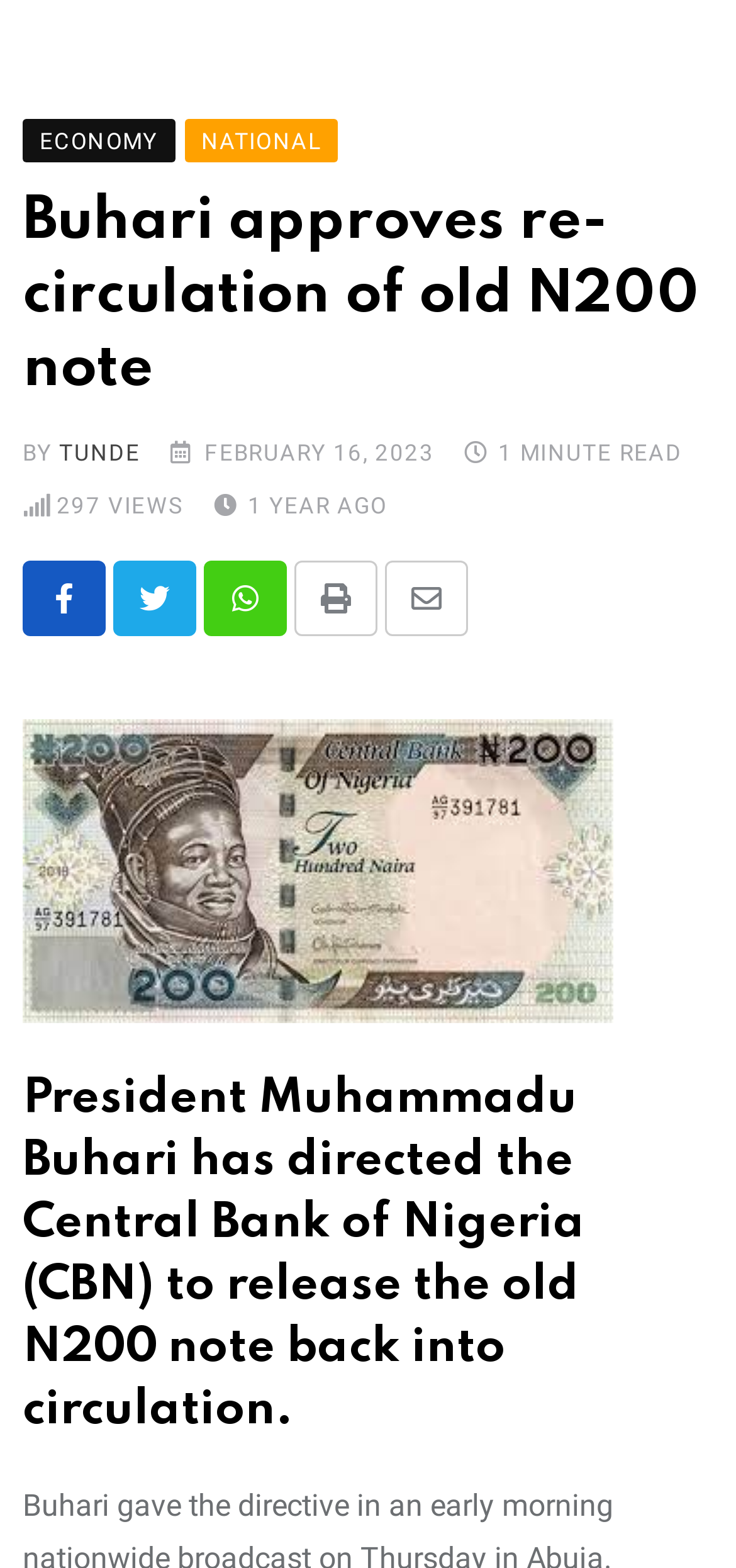Please identify the bounding box coordinates of the area that needs to be clicked to fulfill the following instruction: "Click on TUNDE link."

[0.081, 0.28, 0.191, 0.297]